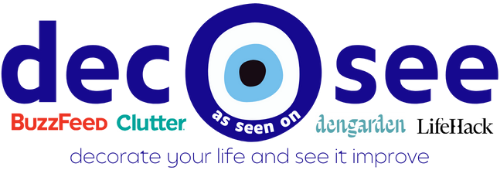Provide a thorough description of the contents of the image.

The image features the logo of "decOsee," a brand that emphasizes home decoration and lifestyle improvement. The logo prominently displays the name "decOsee" in a bold, stylized font, with the letter "O" featuring an artistic eye design at its center. Accompanying the brand name are the phrases "as seen on," followed by recognizable brand logos such as BuzzFeed, Clutter, dengarden, and LifeHack, indicating the brand's media presence and credibility. Beneath the main name, a tagline reads "decorate your life and see it improve," suggesting a focus on enhancing personal spaces and overall well-being through decoration and lifestyle choices. This image encapsulates the essence of the brand’s mission to provide creative solutions for better living environments.